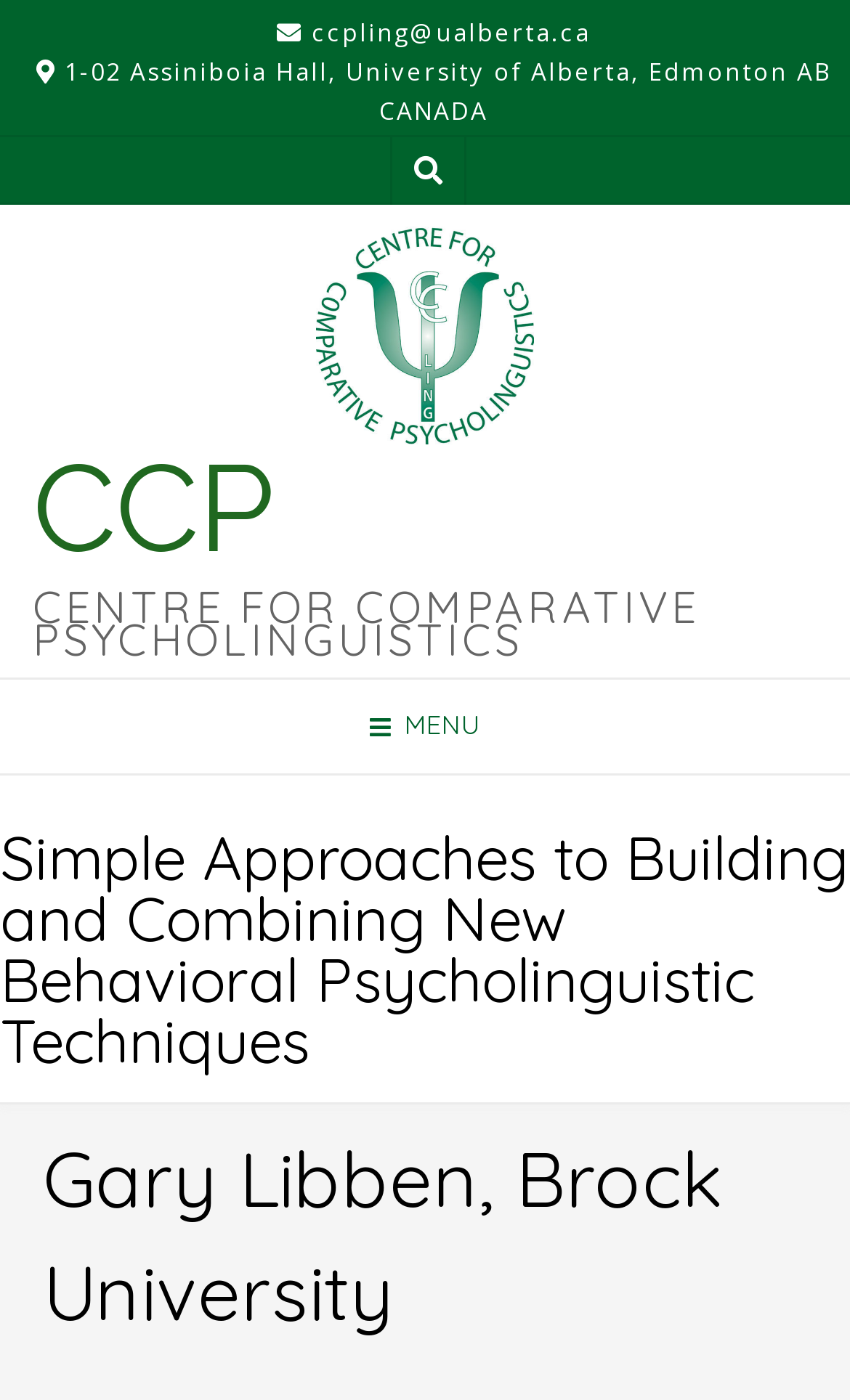What is the name of the university mentioned on the webpage?
Please use the visual content to give a single word or phrase answer.

University of Alberta